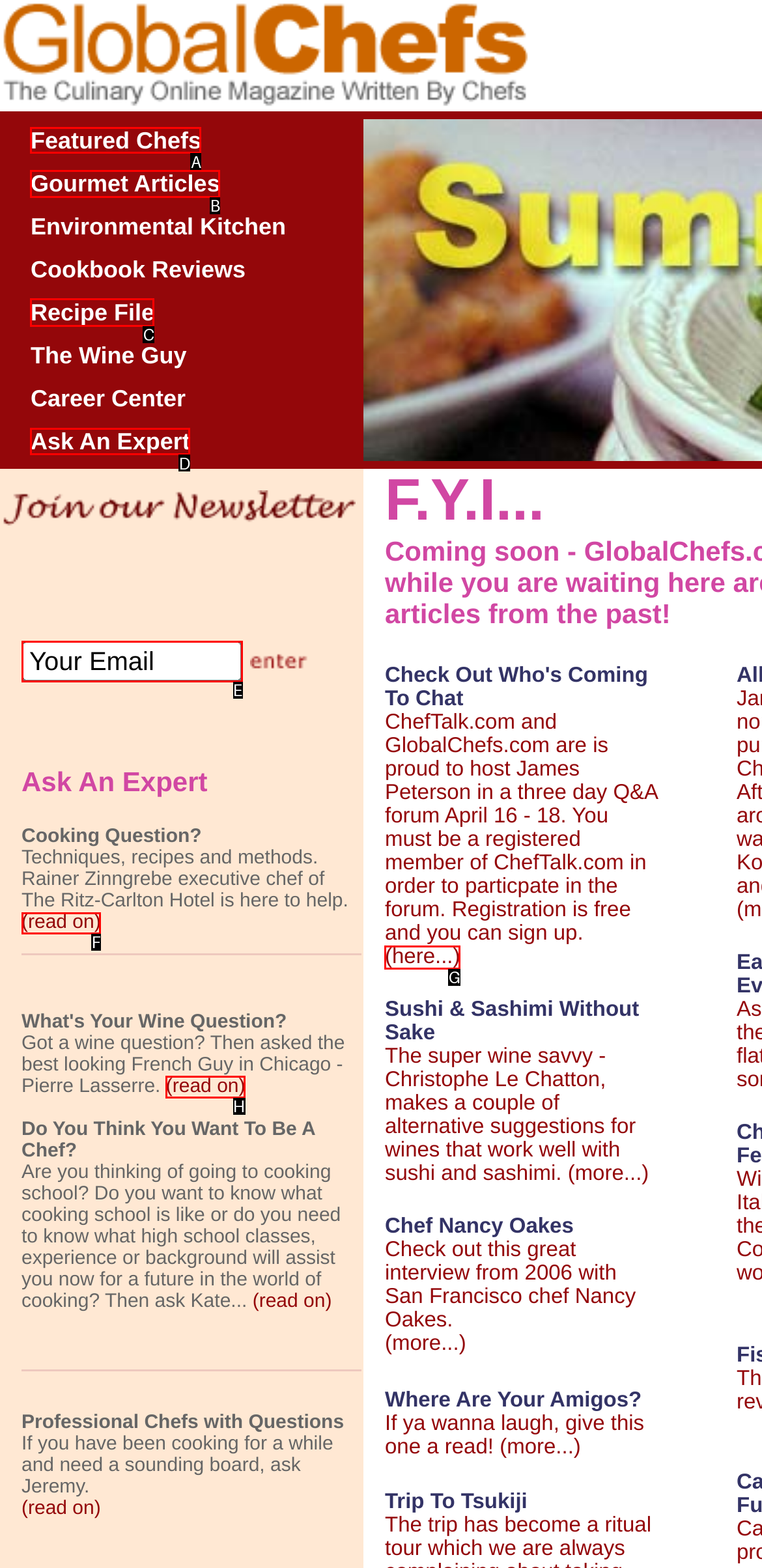Which option should be clicked to execute the following task: Click on Featured Chefs? Respond with the letter of the selected option.

A